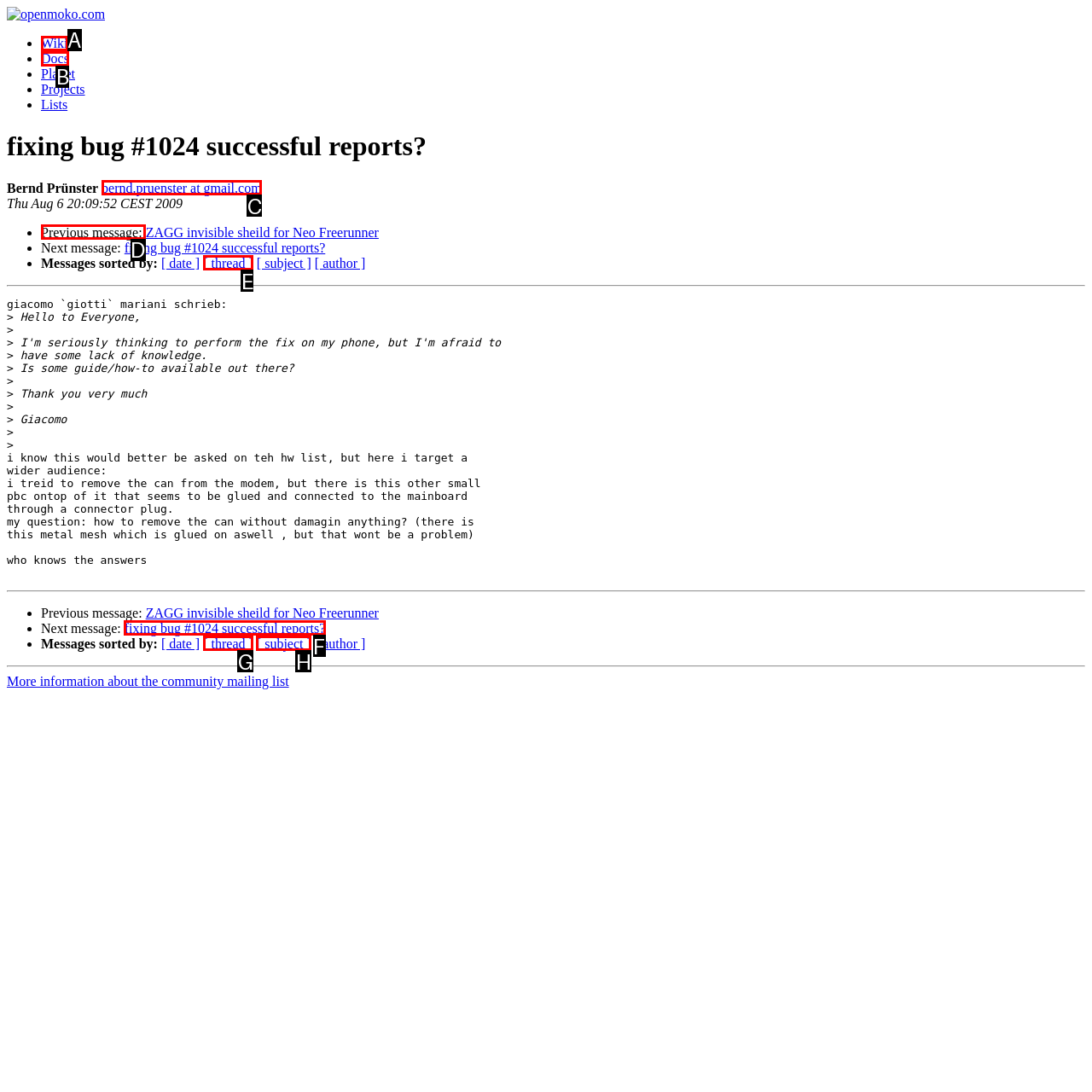Please indicate which HTML element should be clicked to fulfill the following task: check previous message. Provide the letter of the selected option.

D